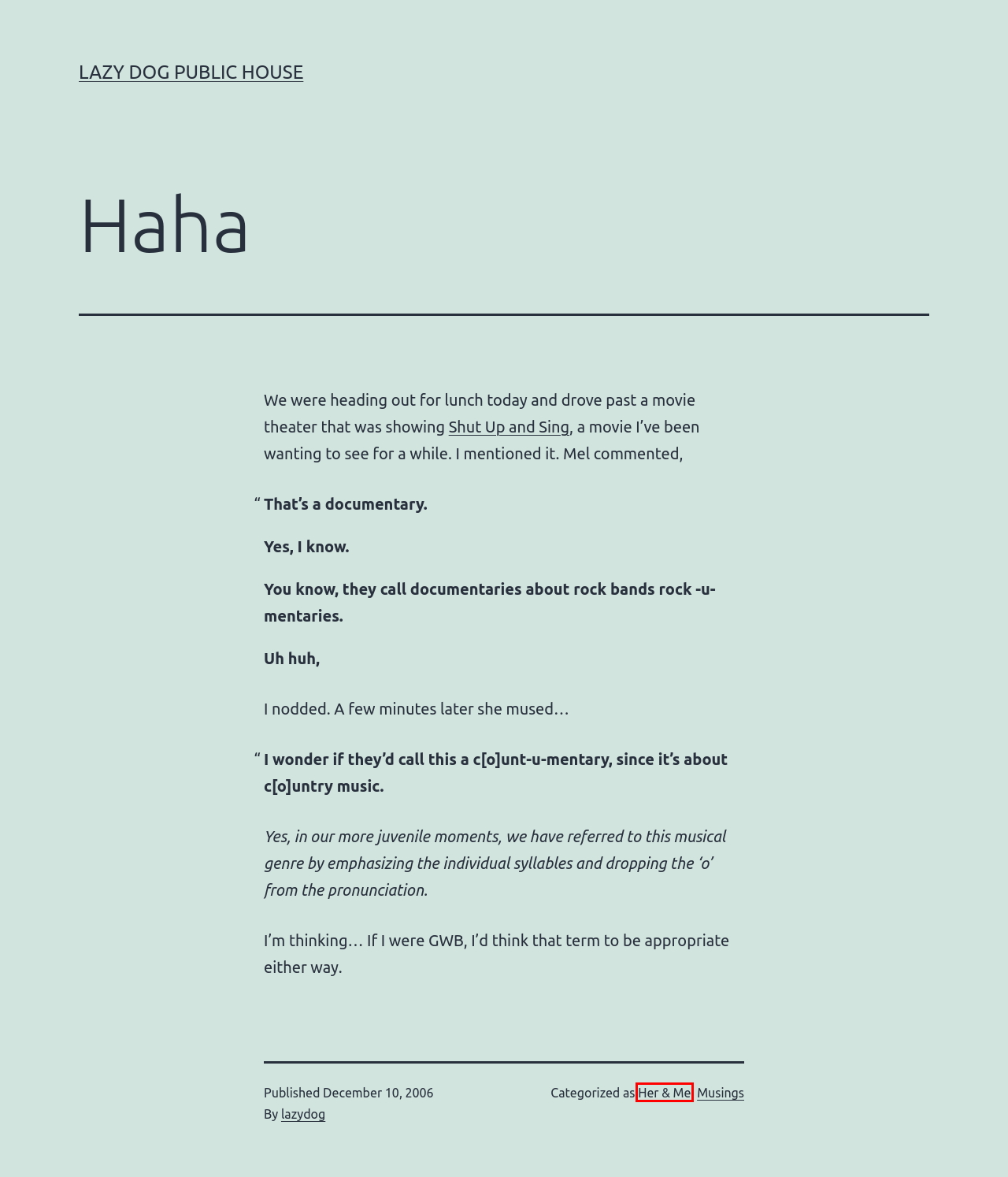View the screenshot of the webpage containing a red bounding box around a UI element. Select the most fitting webpage description for the new page shown after the element in the red bounding box is clicked. Here are the candidates:
A. So, this was how it turned out… – Lazy Dog Public House
B. lazydog – Lazy Dog Public House
C. Musings – Lazy Dog Public House
D. Her & Me – Lazy Dog Public House
E. Play LOST with me! – Lazy Dog Public House
F. Shut Up and Sing at myspace (shutupandsing) on Myspace
G. Blog Tool, Publishing Platform, and CMS – WordPress.org
H. Lazy Dog Public House

D